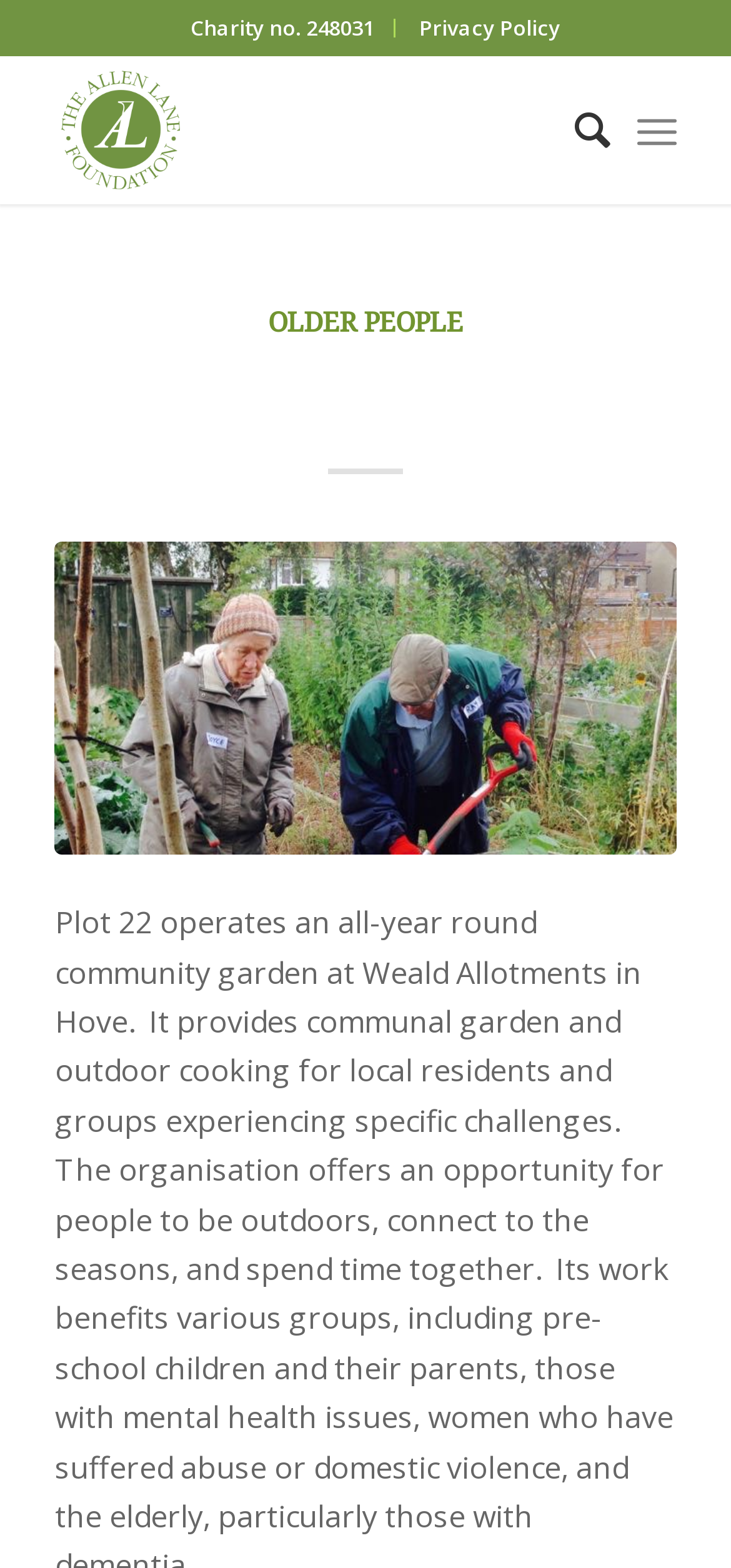Find the bounding box coordinates for the element that must be clicked to complete the instruction: "Go to the older people page". The coordinates should be four float numbers between 0 and 1, indicated as [left, top, right, bottom].

[0.367, 0.196, 0.633, 0.215]